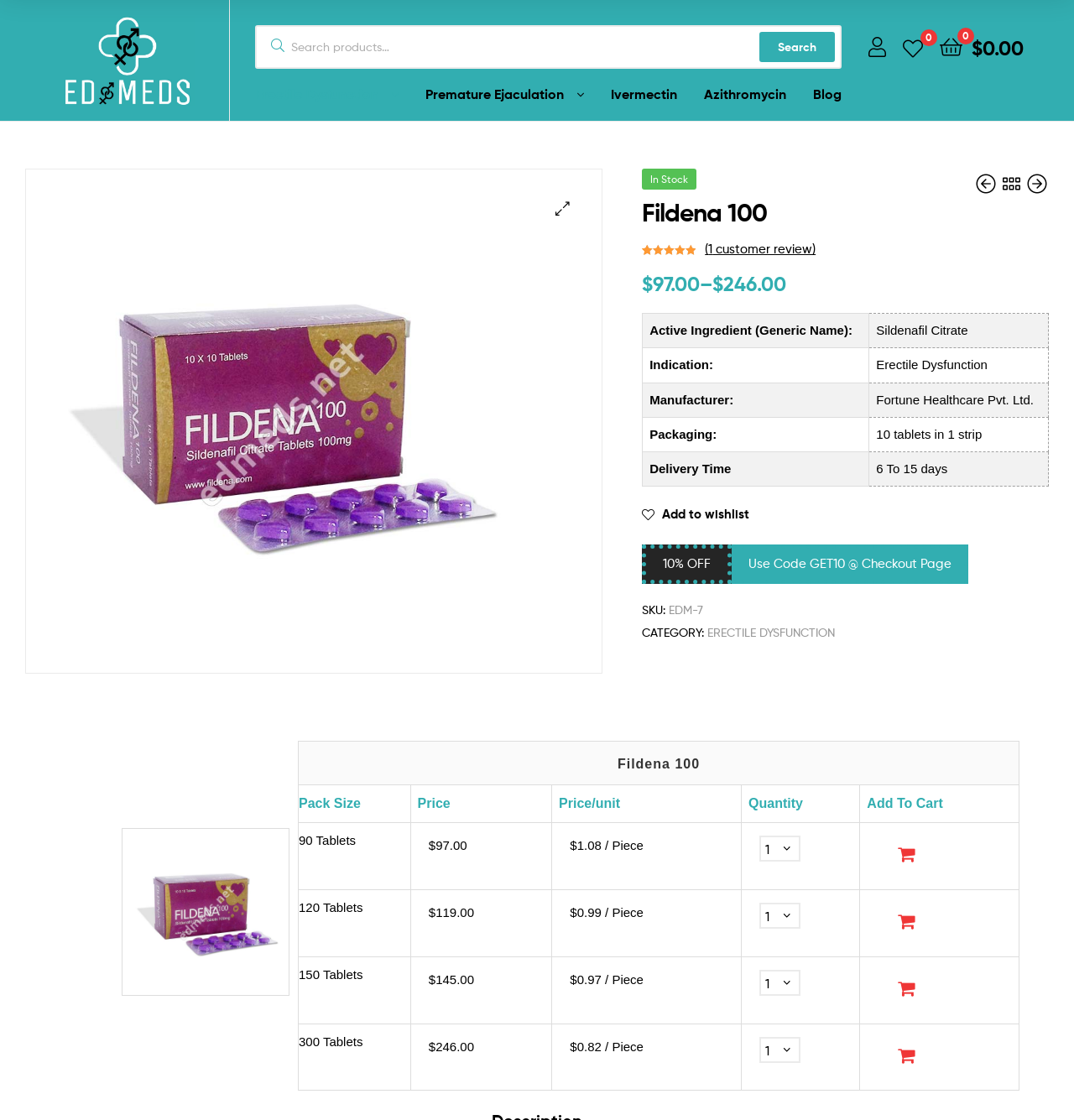Identify the bounding box coordinates of the section to be clicked to complete the task described by the following instruction: "Search for products". The coordinates should be four float numbers between 0 and 1, formatted as [left, top, right, bottom].

[0.238, 0.022, 0.784, 0.061]